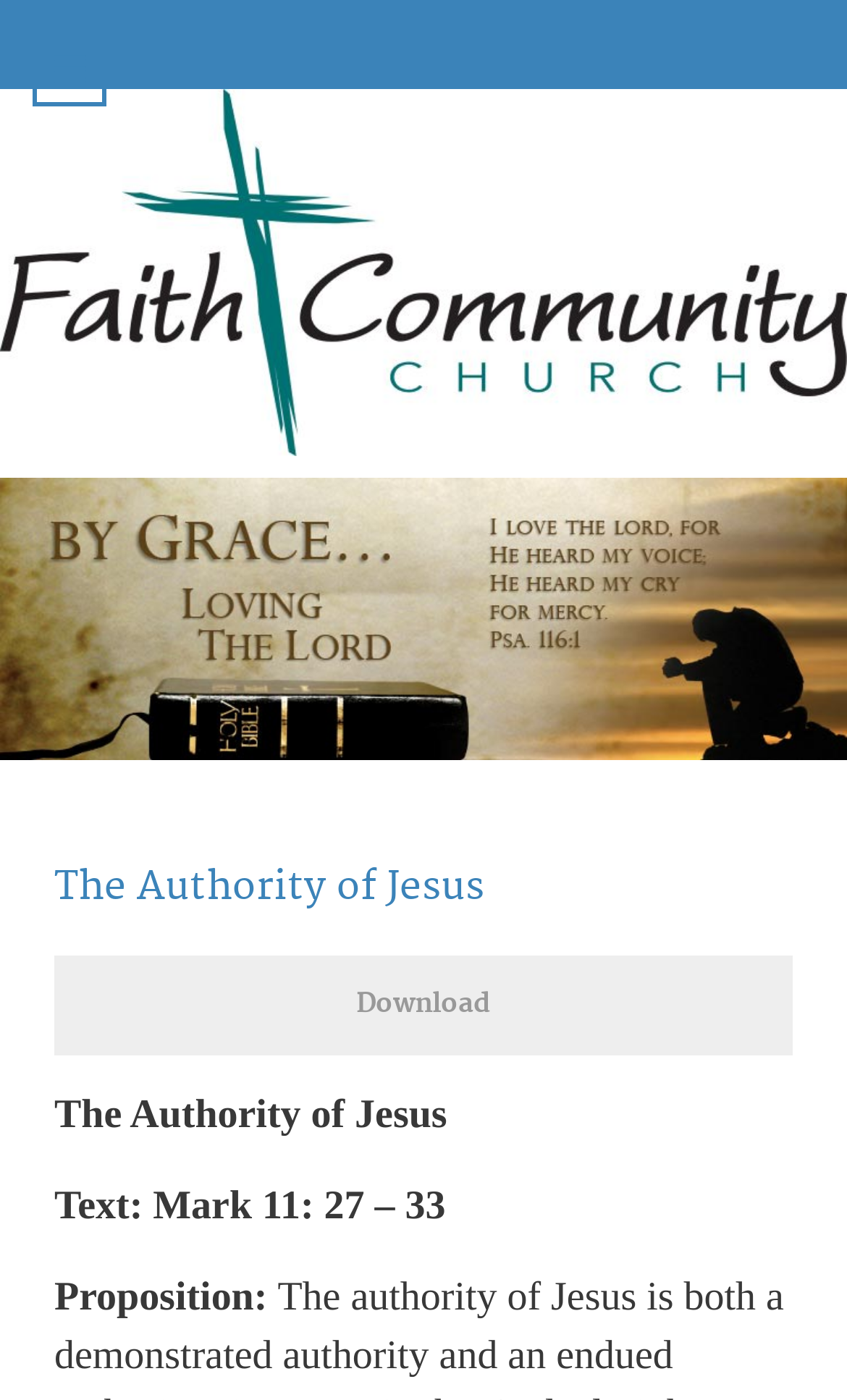Determine the bounding box for the described HTML element: "Download". Ensure the coordinates are four float numbers between 0 and 1 in the format [left, top, right, bottom].

[0.064, 0.683, 0.936, 0.754]